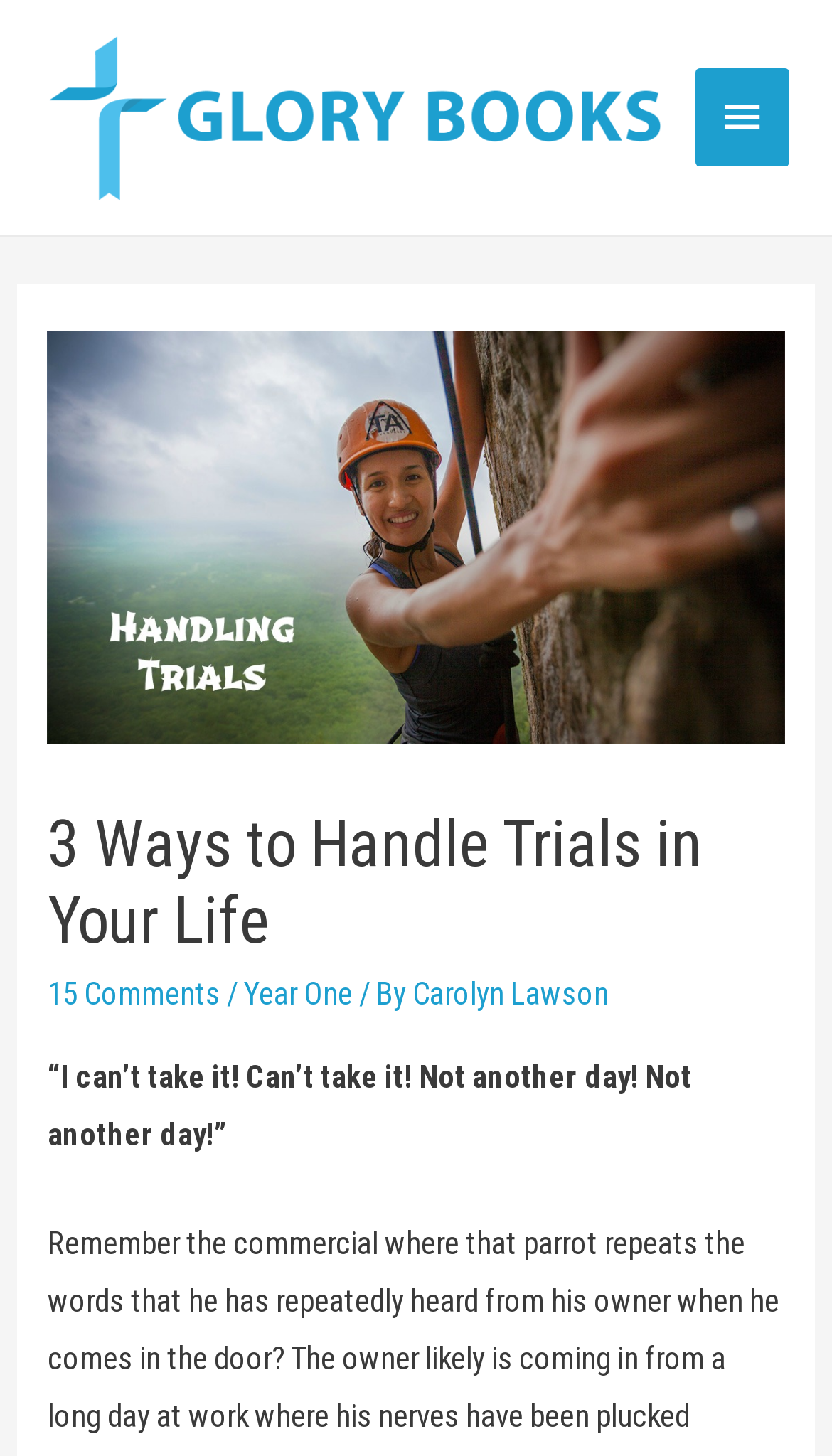Please analyze the image and give a detailed answer to the question:
What is the tone of the quote in the article?

The tone of the quote can be determined by reading the text '“I can’t take it! Can’t take it! Not another day! Not another day!”' which expresses a sense of frustration and desperation.